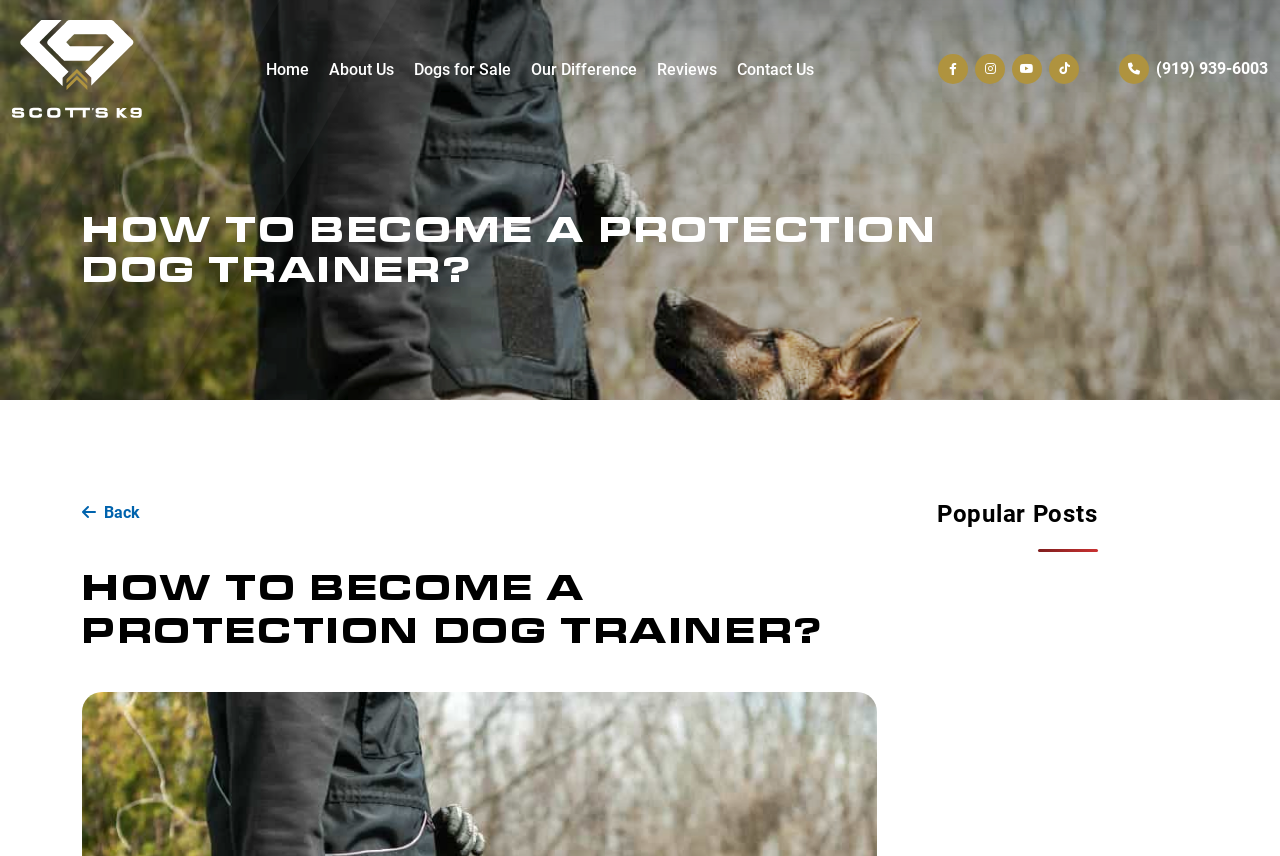What is the title of the section in the sidebar?
Please provide a single word or phrase as your answer based on the image.

Popular Posts